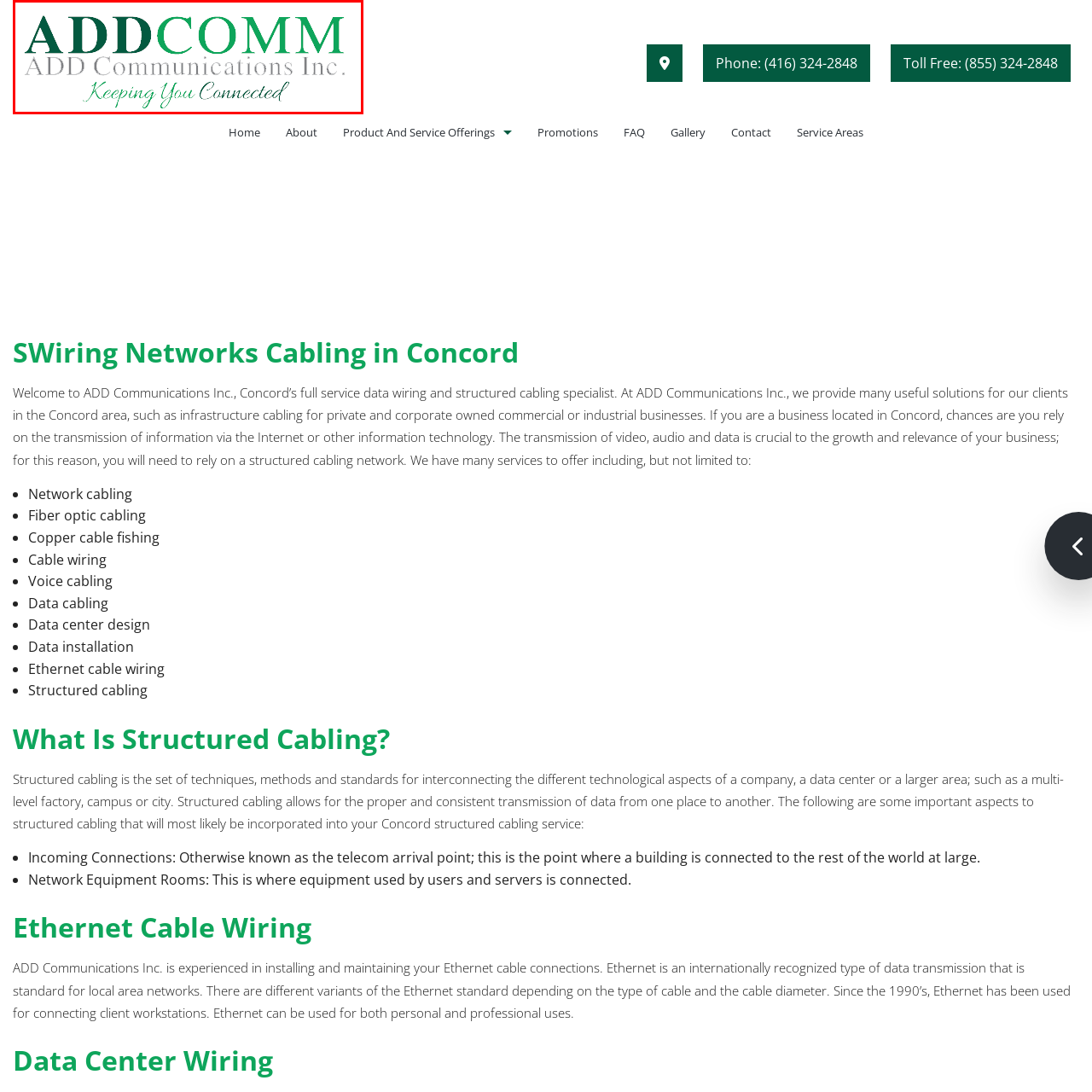Create a detailed narrative of the scene depicted inside the red-outlined image.

The image features the logo of ADD Communications Inc., prominently displaying the name "ADD COMM" in bold green letters, complemented by the full name "ADD Communications Inc." in a more subtle gray. Below, the tagline "Keeping You Connected" is elegantly scripted in a flowing green font, emphasizing the company's commitment to connection and communication services. This logo effectively represents the brand’s focus on structured cabling and data wiring solutions, highlighting its role as a specialist in the Concord area.